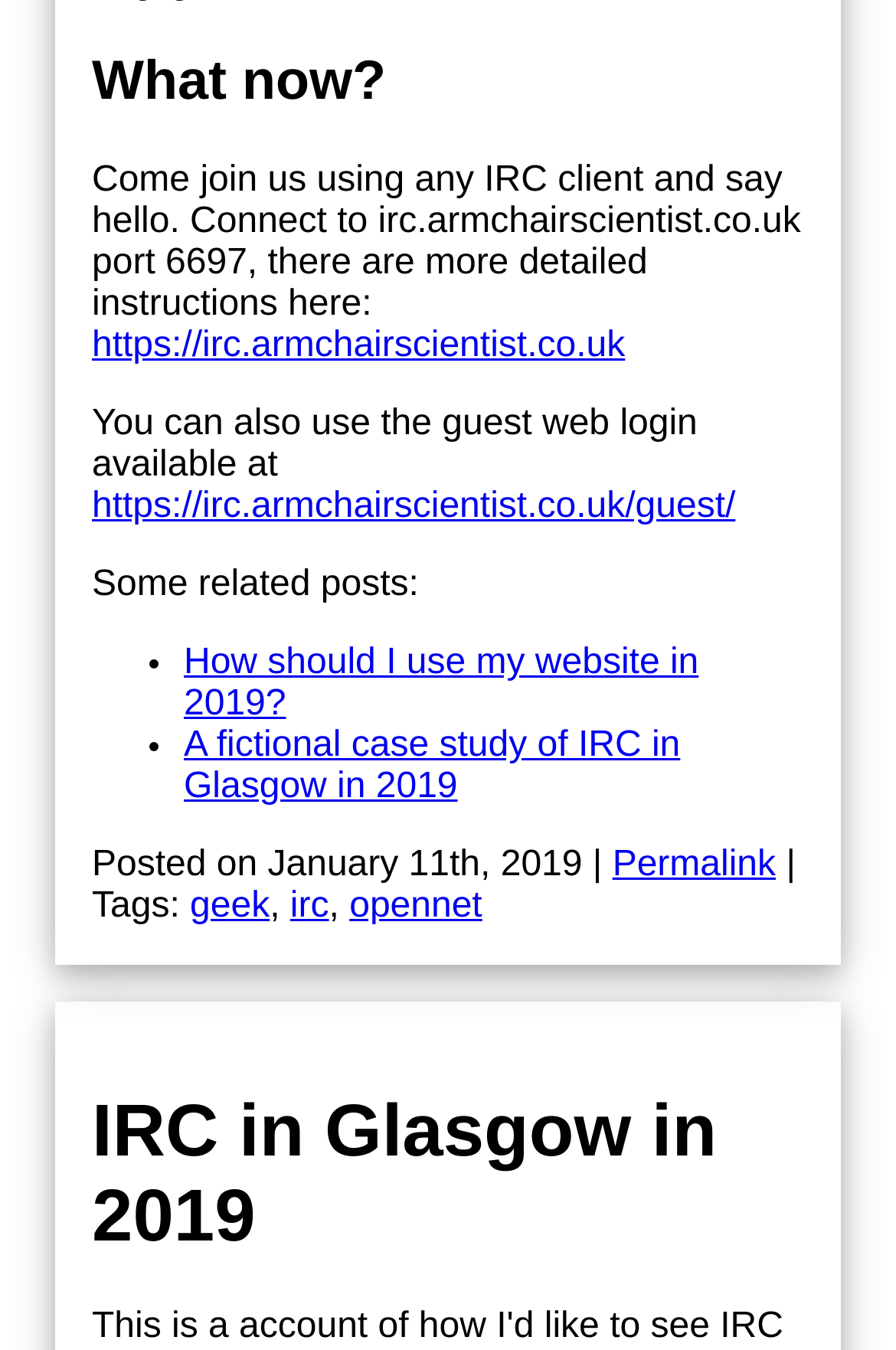Please determine the bounding box coordinates of the clickable area required to carry out the following instruction: "Explore the tag about irc". The coordinates must be four float numbers between 0 and 1, represented as [left, top, right, bottom].

[0.324, 0.657, 0.367, 0.686]